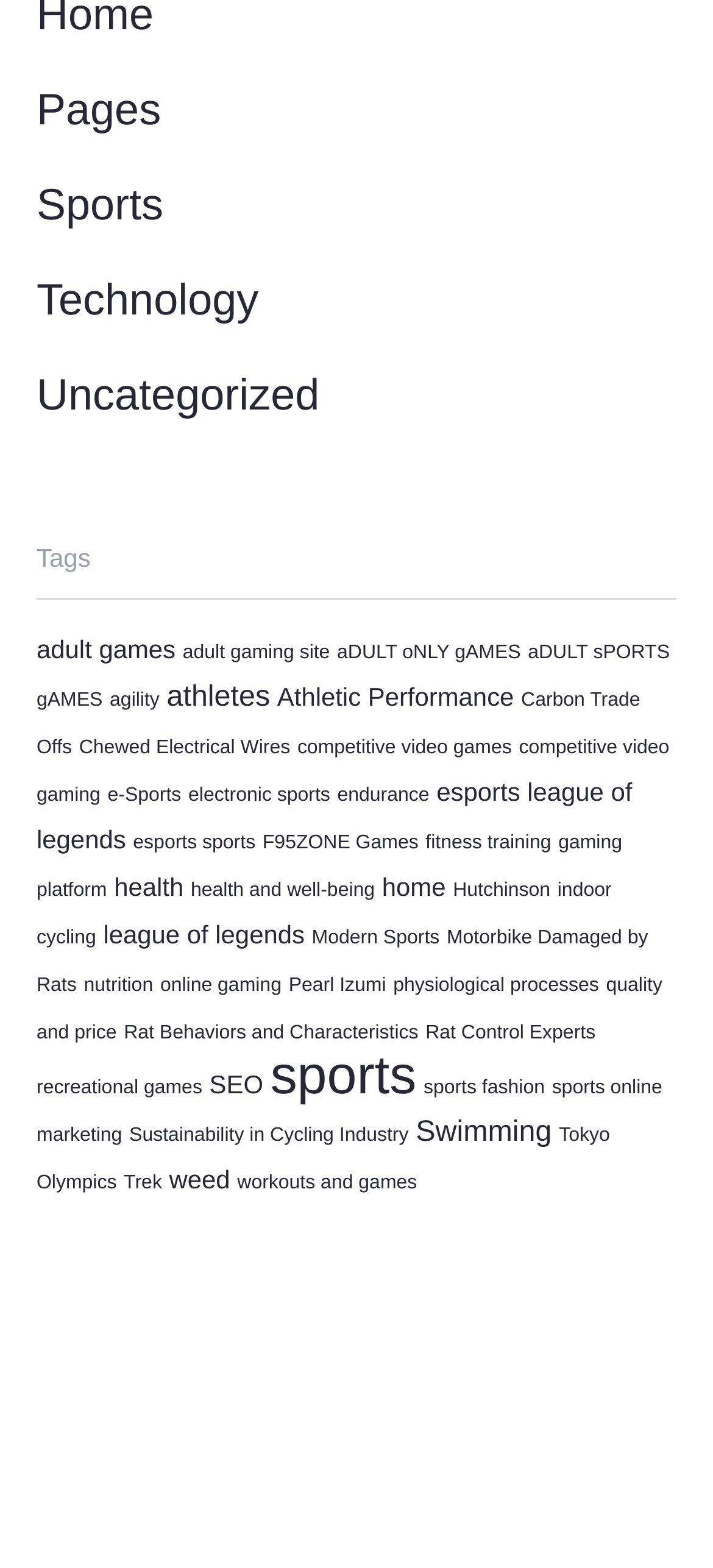Please identify the bounding box coordinates of the clickable region that I should interact with to perform the following instruction: "View the 'Sports' category". The coordinates should be expressed as four float numbers between 0 and 1, i.e., [left, top, right, bottom].

[0.051, 0.116, 0.229, 0.147]